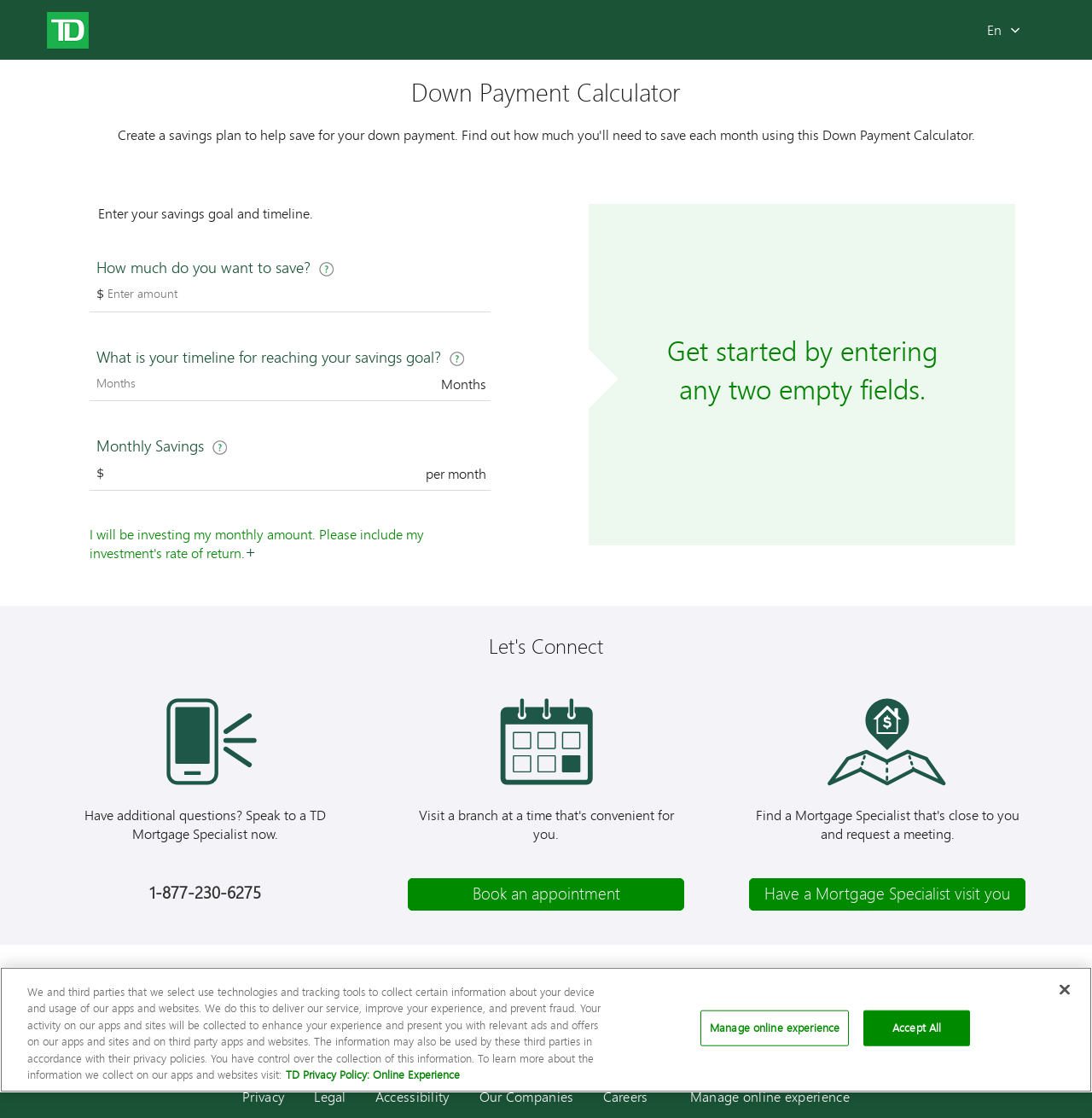Please mark the bounding box coordinates of the area that should be clicked to carry out the instruction: "Enter your savings goal".

[0.082, 0.249, 0.449, 0.279]